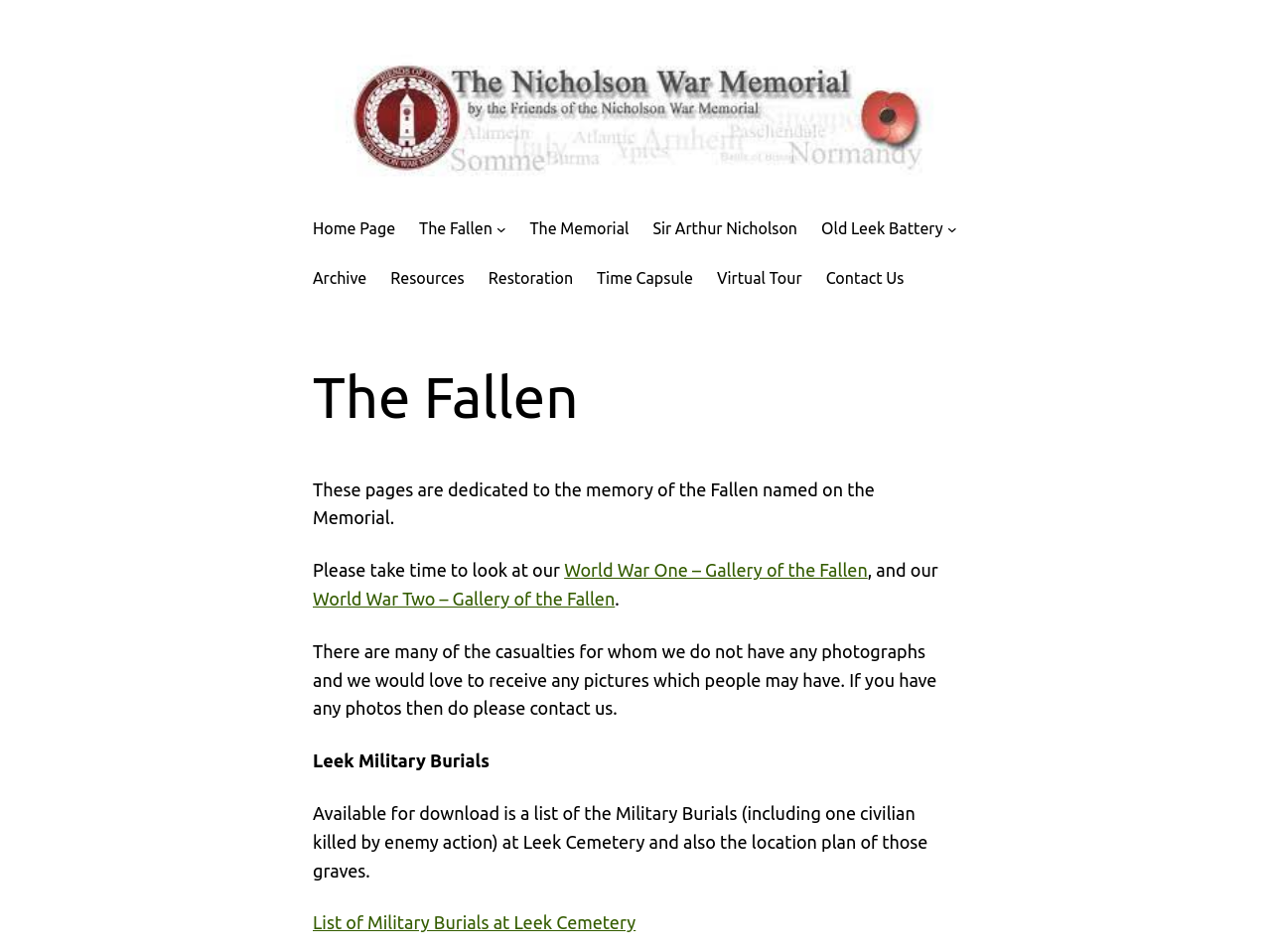Please locate the bounding box coordinates of the element that should be clicked to complete the given instruction: "Click on Home Page".

[0.246, 0.228, 0.311, 0.254]